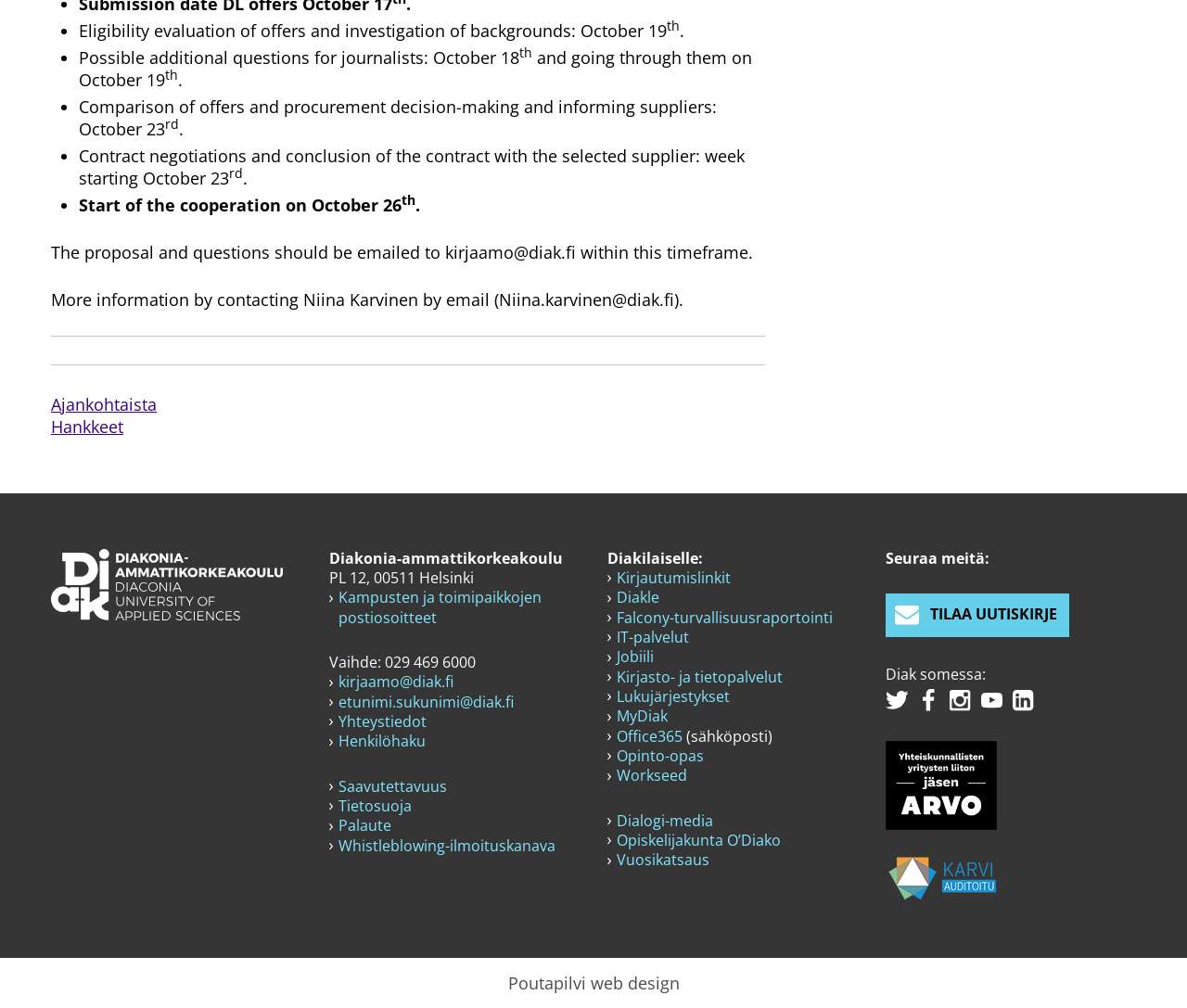Identify the bounding box coordinates of the region that needs to be clicked to carry out this instruction: "Contact Niina Karvinen by email". Provide these coordinates as four float numbers ranging from 0 to 1, i.e., [left, top, right, bottom].

[0.043, 0.286, 0.576, 0.308]